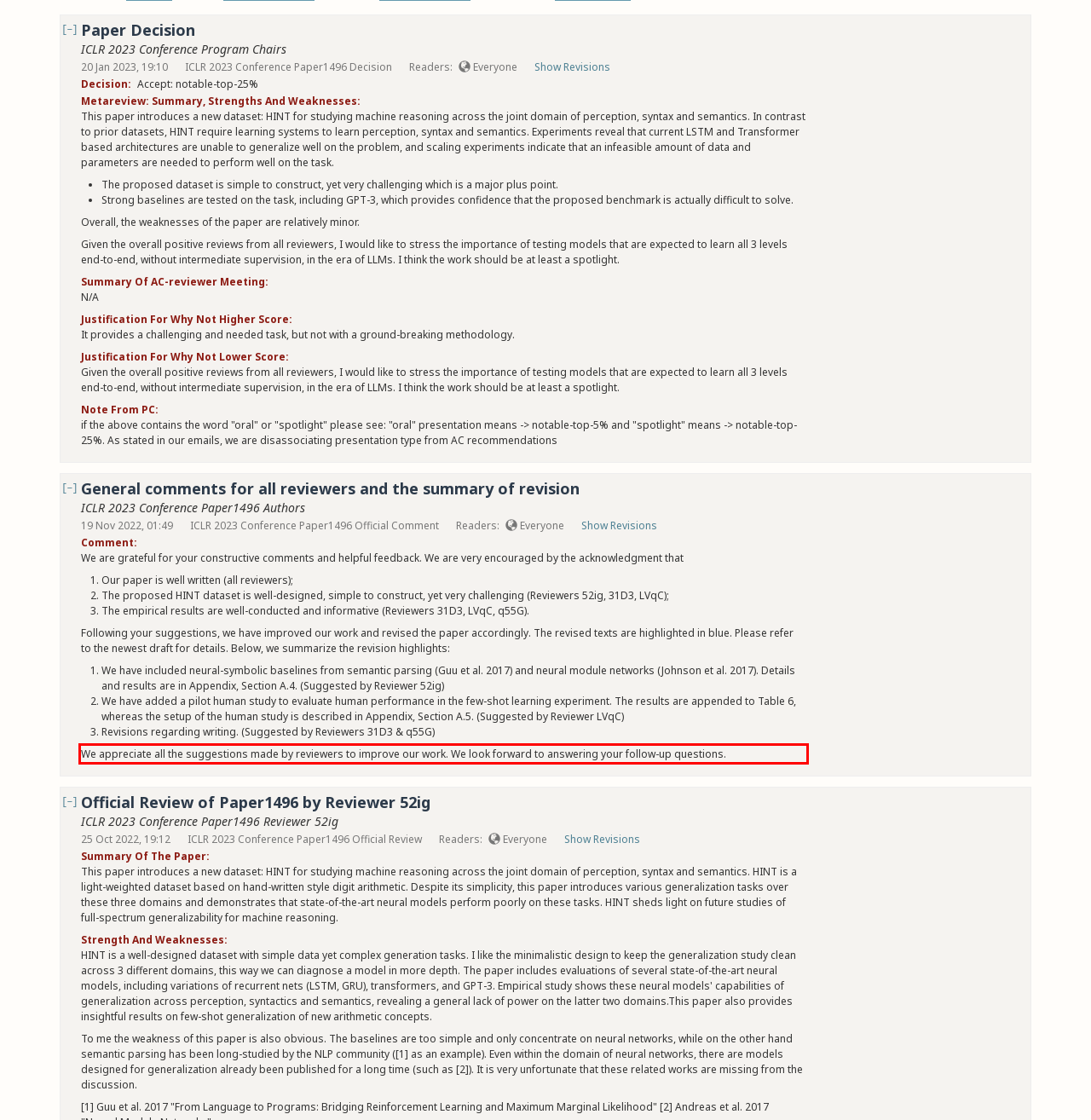Identify the red bounding box in the webpage screenshot and perform OCR to generate the text content enclosed.

We appreciate all the suggestions made by reviewers to improve our work. We look forward to answering your follow-up questions.